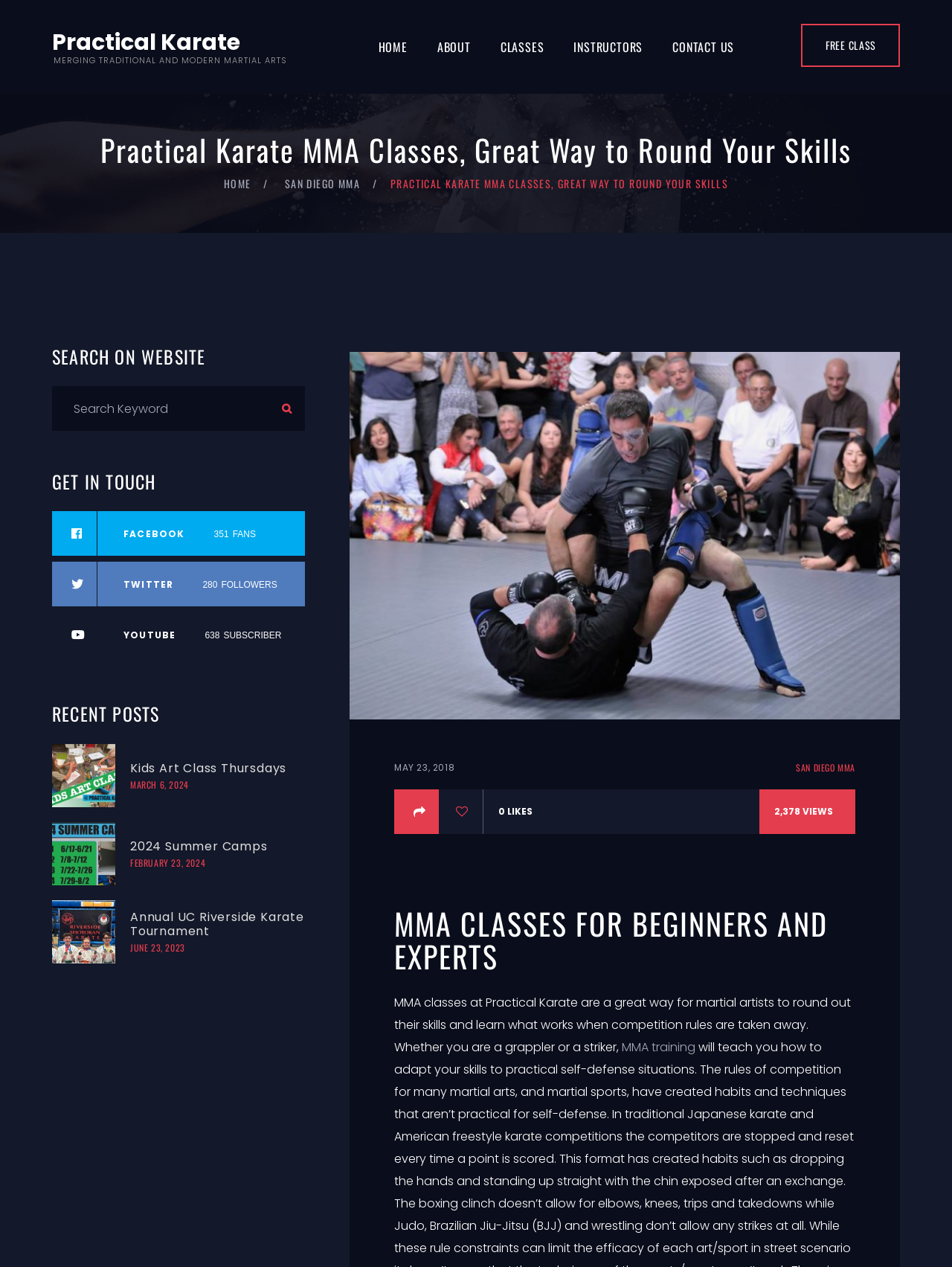What is the topic of the recent post 'Kids Art Class Thursdays'?
Give a single word or phrase answer based on the content of the image.

Kids art class